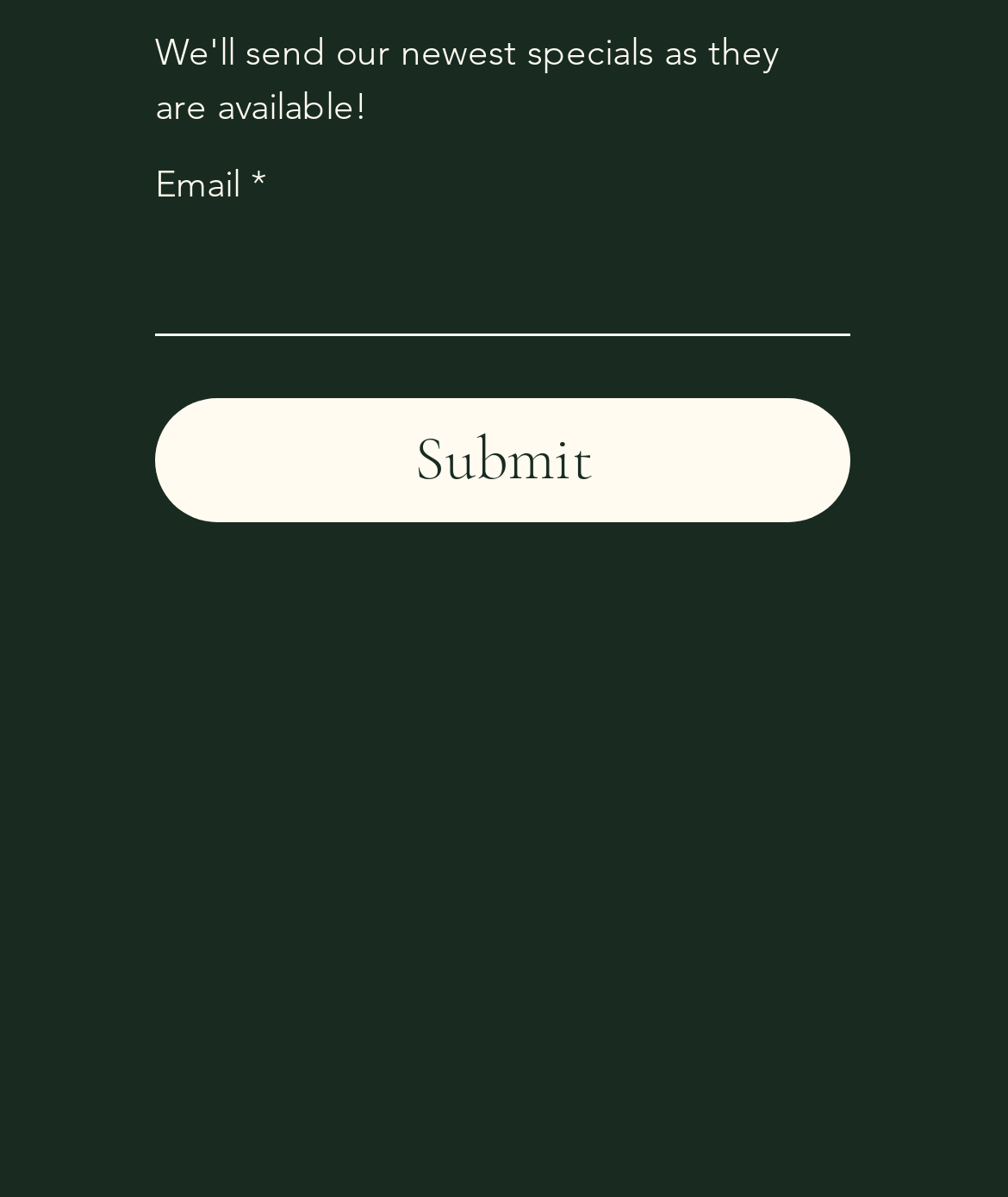Provide the bounding box coordinates for the specified HTML element described in this description: "Website by Carter Venture Solutions™". The coordinates should be four float numbers ranging from 0 to 1, in the format [left, top, right, bottom].

[0.18, 0.925, 0.819, 0.958]